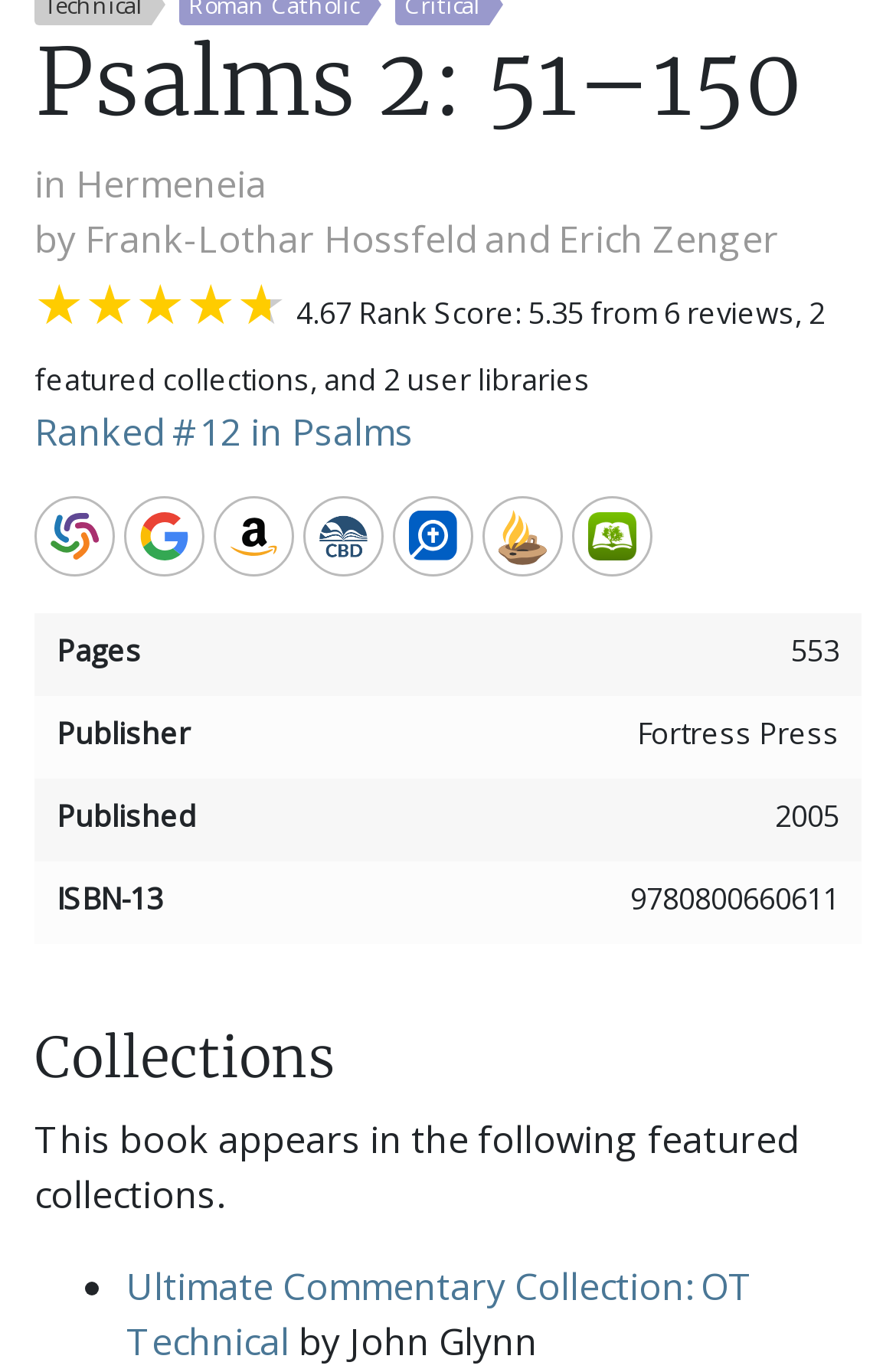Answer with a single word or phrase: 
How many pages does this book have?

553